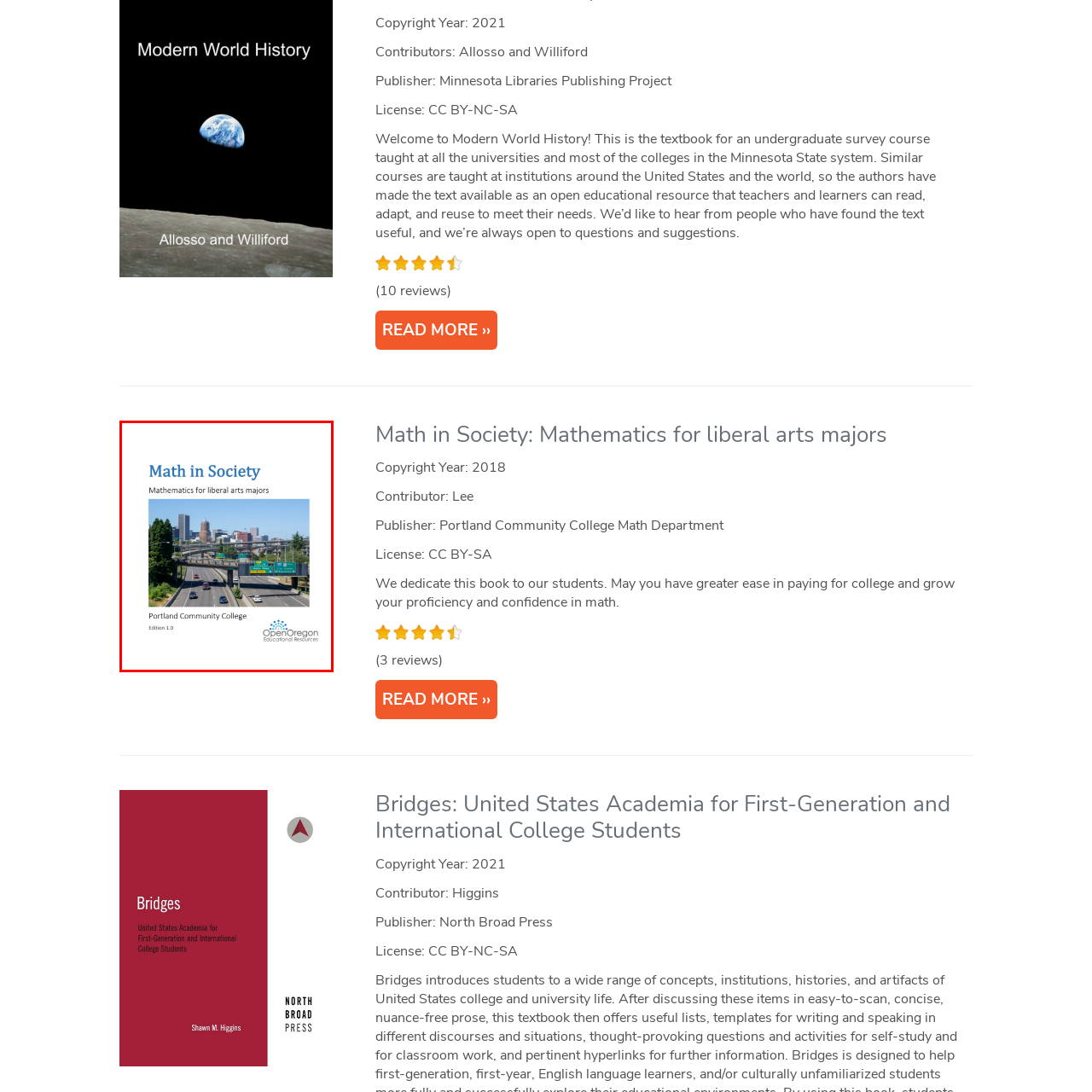Focus on the image encased in the red box and respond to the question with a single word or phrase:
Who is the publisher of the textbook?

Portland Community College